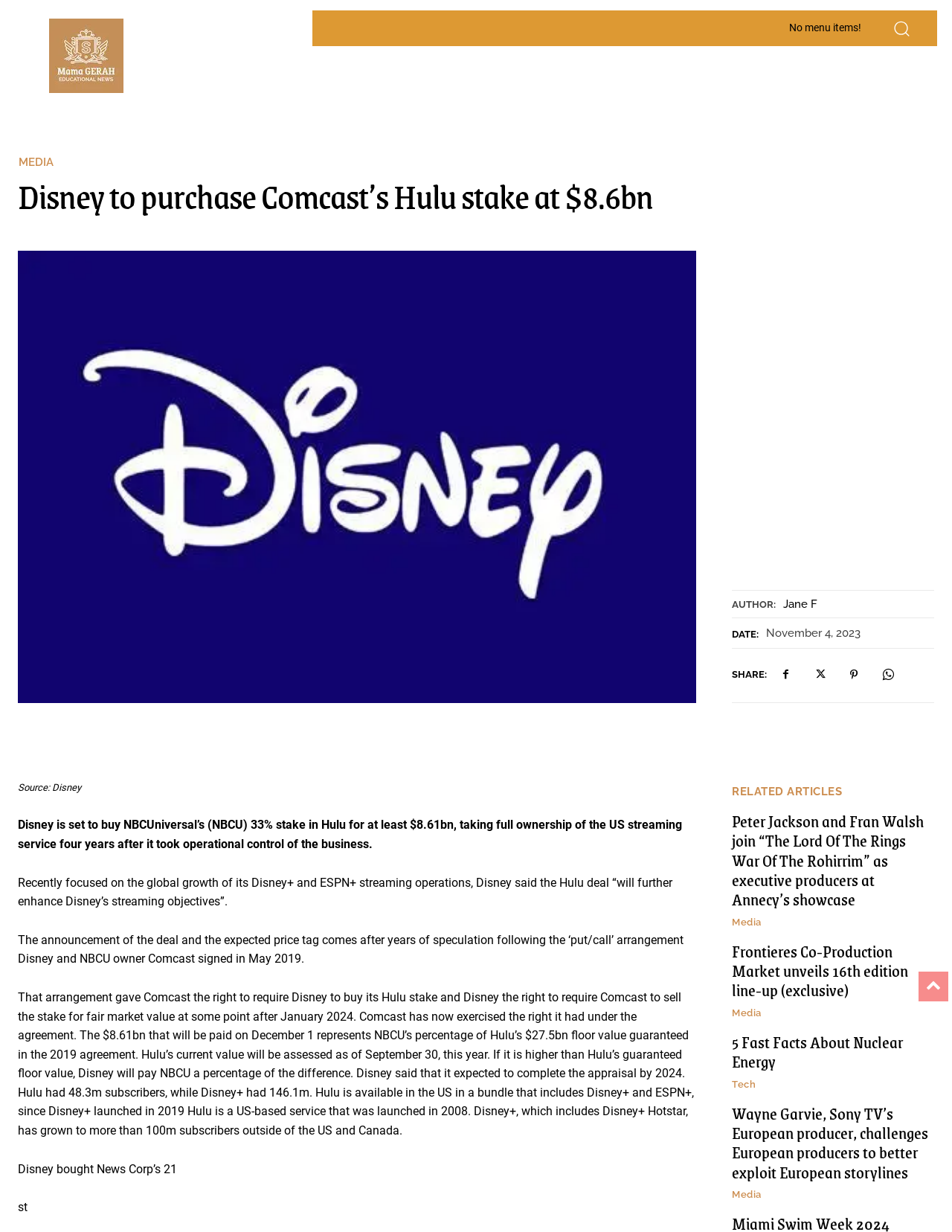Using the information in the image, give a detailed answer to the following question: What is the name of the service that was launched in 2008?

I found the name of the service by reading the article's text, specifically the sentence that mentions the launch year of the service.